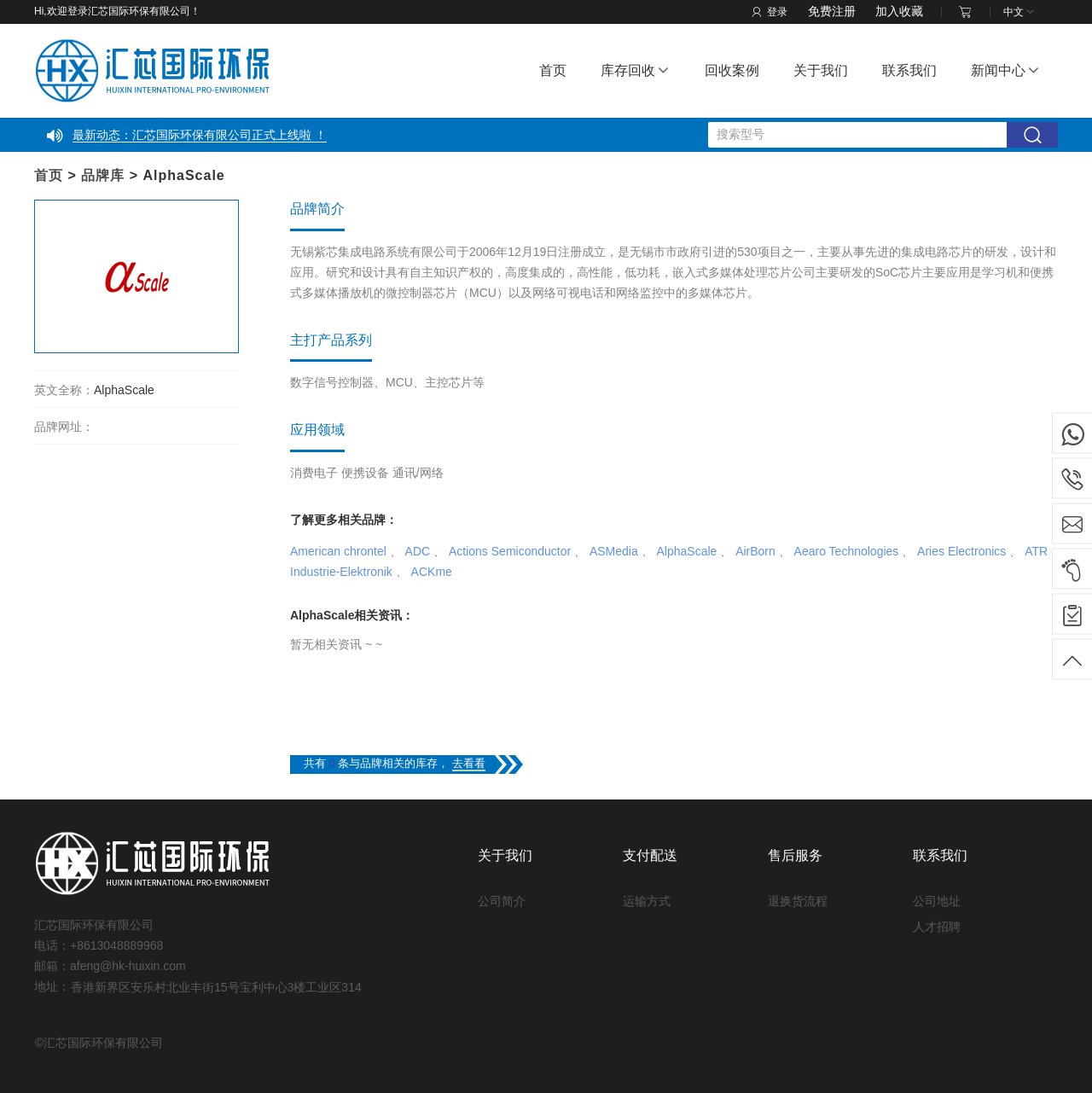Find the bounding box coordinates for the area that must be clicked to perform this action: "learn more about AlphaScale".

[0.601, 0.498, 0.657, 0.511]